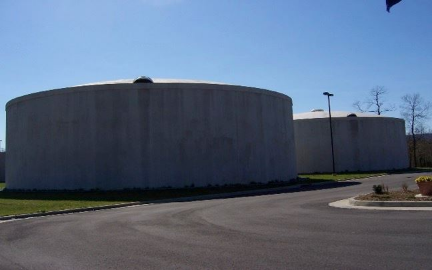Based on the image, give a detailed response to the question: What surrounds the water storage tanks?

The tanks are set against a clear blue sky and are surrounded by a well-maintained grassy area, indicating a clean and organized facility.